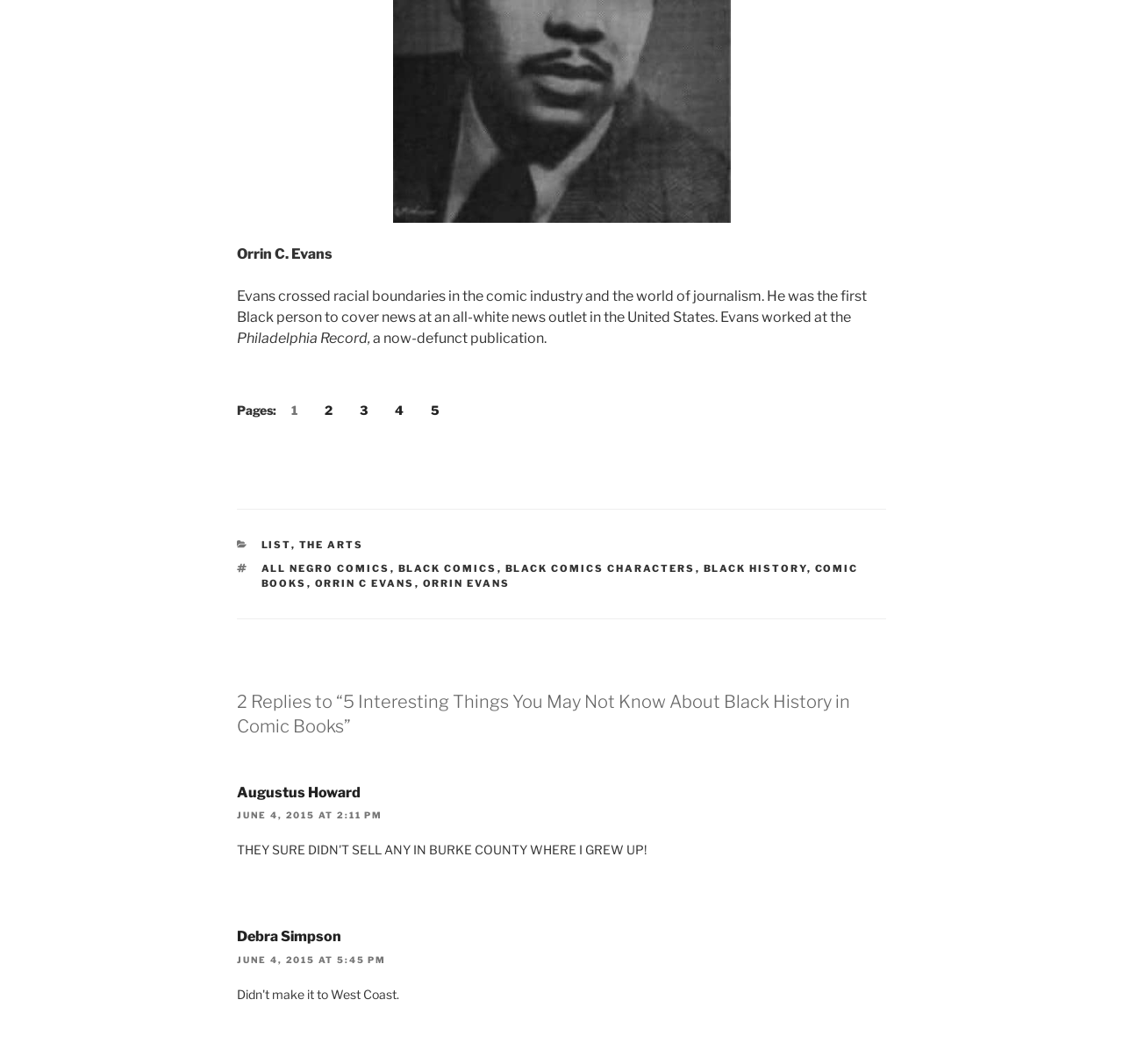Who replied to the article '5 Interesting Things You May Not Know About Black History in Comic Books'?
Provide a detailed and well-explained answer to the question.

In the article elements, we can see the FooterAsNonLandmark elements containing links 'Augustus Howard' and 'Debra Simpson', indicating that they replied to the article '5 Interesting Things You May Not Know About Black History in Comic Books'.